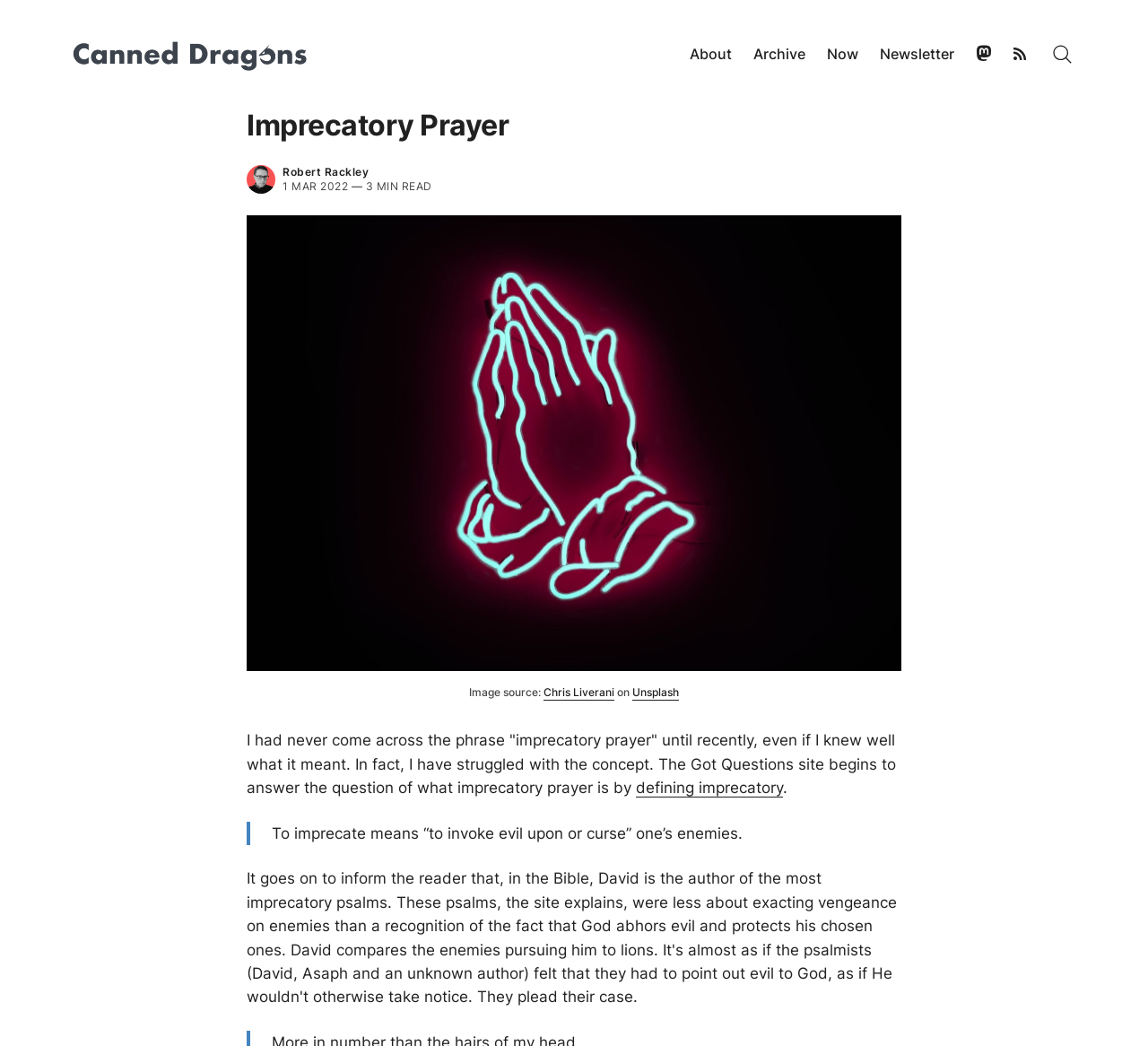Using the information from the screenshot, answer the following question thoroughly:
What is the date of the article?

The date of the article can be found by looking at the link 'Robert Rackley Robert Rackley 1 MAR 2022 — 3 MIN READ' below the main heading 'Imprecatory Prayer'.